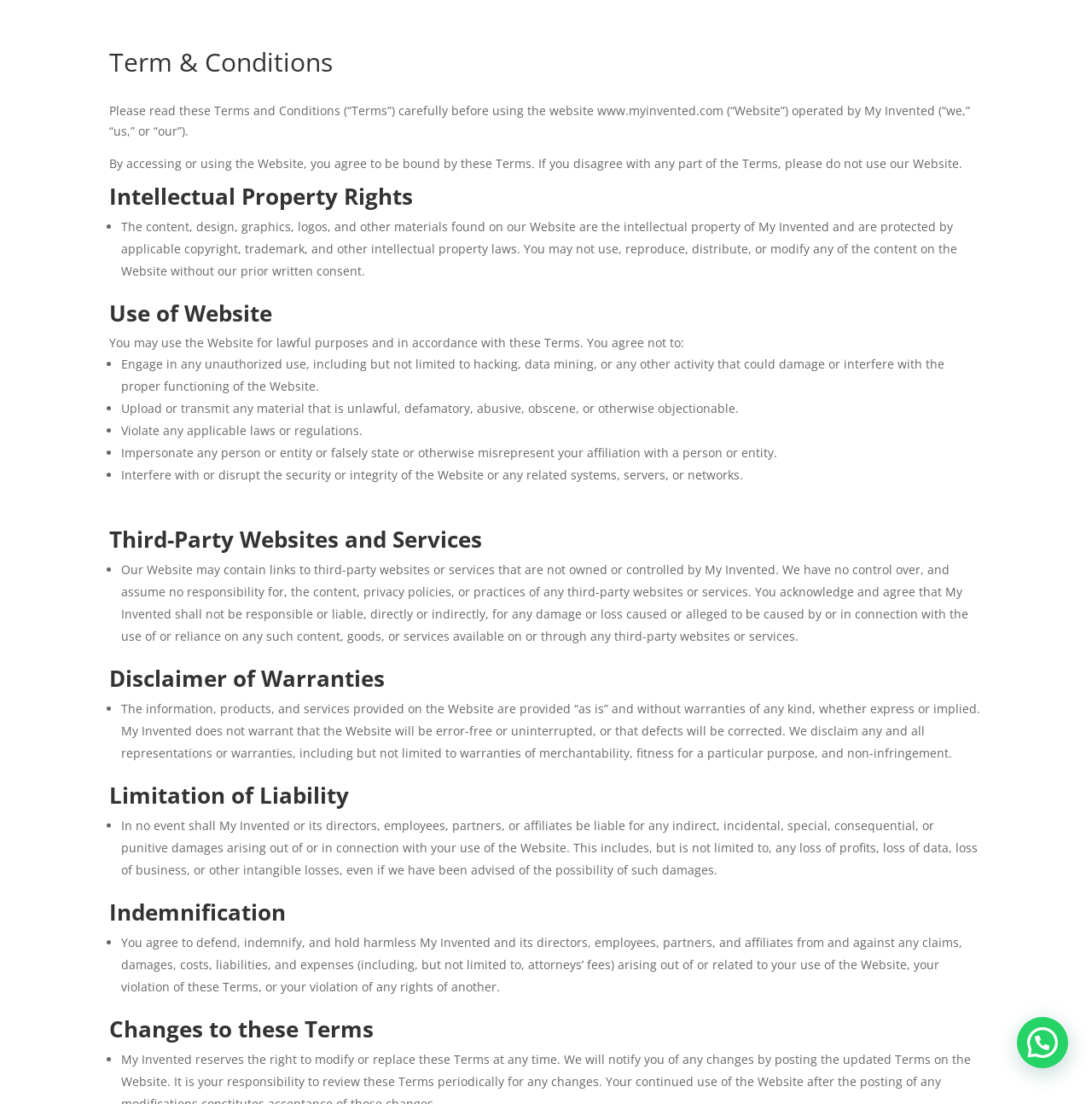Detail the various sections and features of the webpage.

The webpage is a Terms and Conditions page for the website www.myinvented.com. At the top, there is a heading "Term & Conditions" followed by a brief introduction to the terms. Below the introduction, there are several sections, each with a heading and a list of points.

The first section is "Intellectual Property Rights", which explains that the content, design, and graphics on the website are the intellectual property of My Invented and are protected by applicable laws. 

Below this section, there is a section titled "Use of Website", which outlines the acceptable use of the website, including a list of prohibited activities such as hacking, uploading unlawful material, and impersonating others.

Next, there is a section titled "Third-Party Websites and Services", which states that the website may contain links to third-party websites or services that are not owned or controlled by My Invented, and that My Invented is not responsible for the content or practices of these third-party websites or services.

The following sections are "Disclaimer of Warranties", "Limitation of Liability", "Indemnification", and "Changes to these Terms", each explaining the respective terms and conditions of using the website.

Throughout the page, there are 10 headings and 24 list markers, indicating a structured and organized layout. The text is densely packed, with minimal whitespace between sections, suggesting a formal and informative tone.